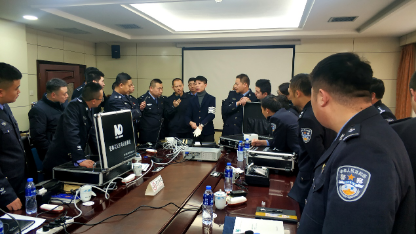Respond to the following query with just one word or a short phrase: 
Where is the conference taking place?

Gansu Province